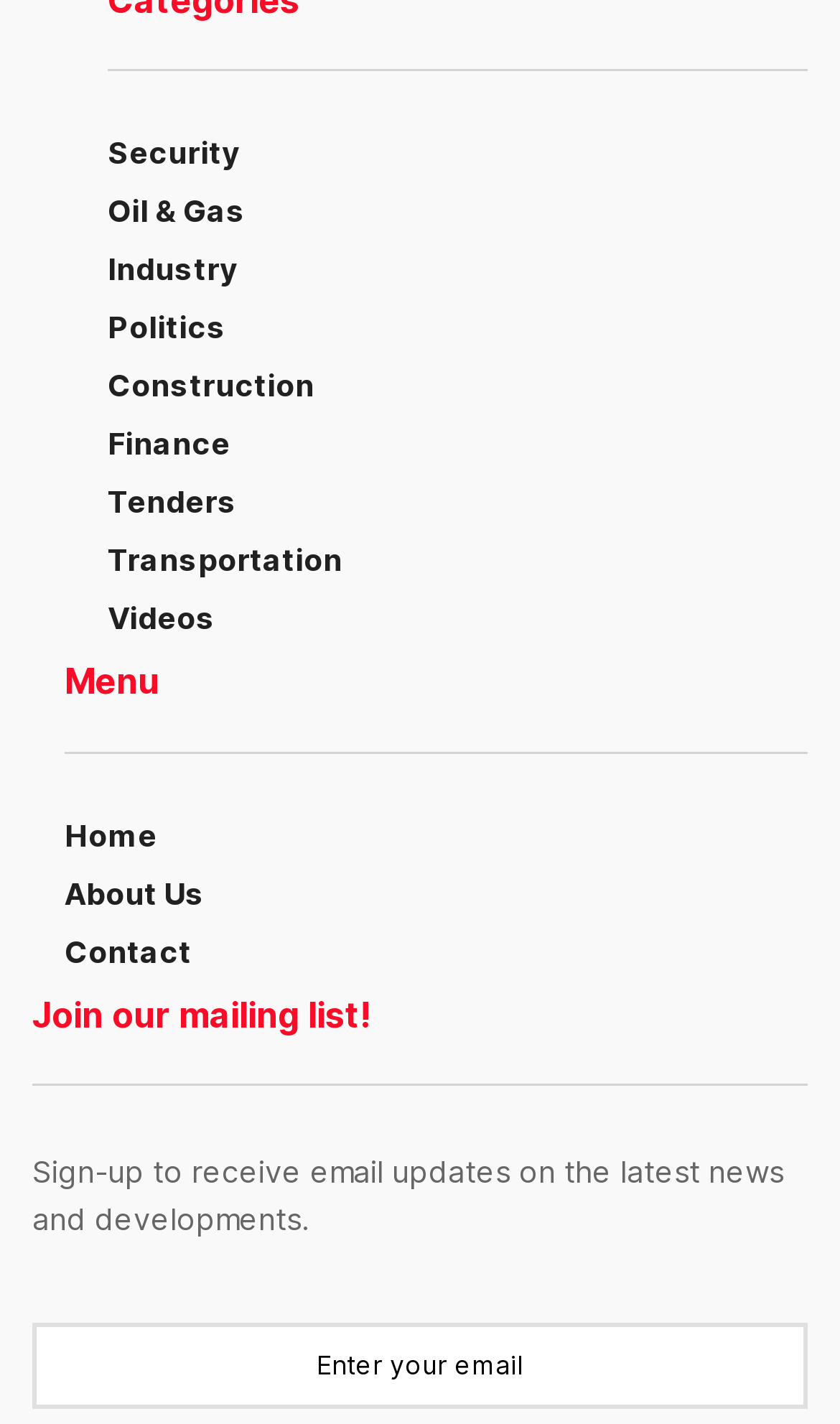Determine the bounding box coordinates for the area that needs to be clicked to fulfill this task: "Go to About Us". The coordinates must be given as four float numbers between 0 and 1, i.e., [left, top, right, bottom].

[0.077, 0.613, 0.244, 0.639]